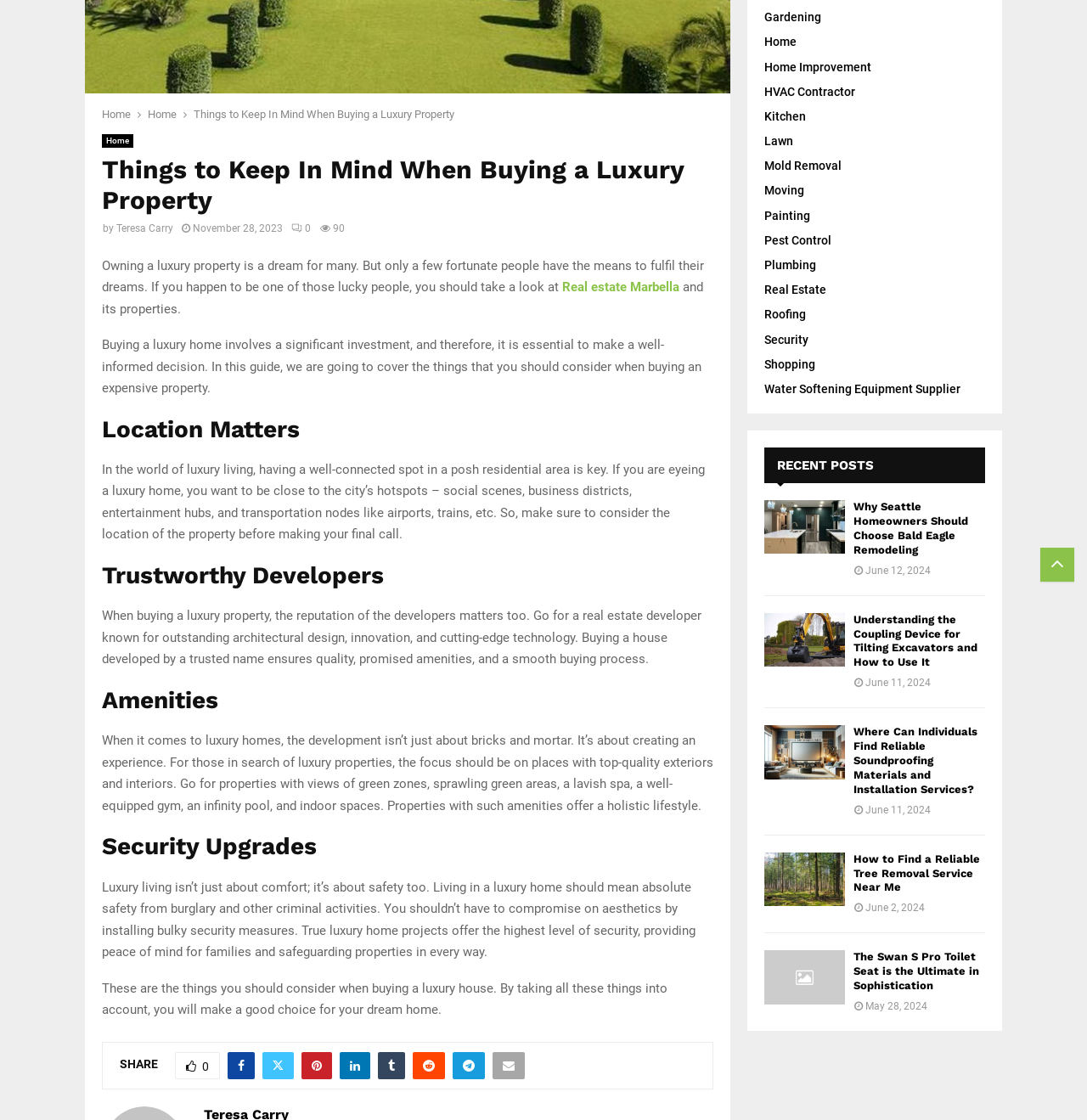Please determine the bounding box coordinates for the UI element described as: "parent_node: Contact Us".

[0.957, 0.489, 0.988, 0.519]